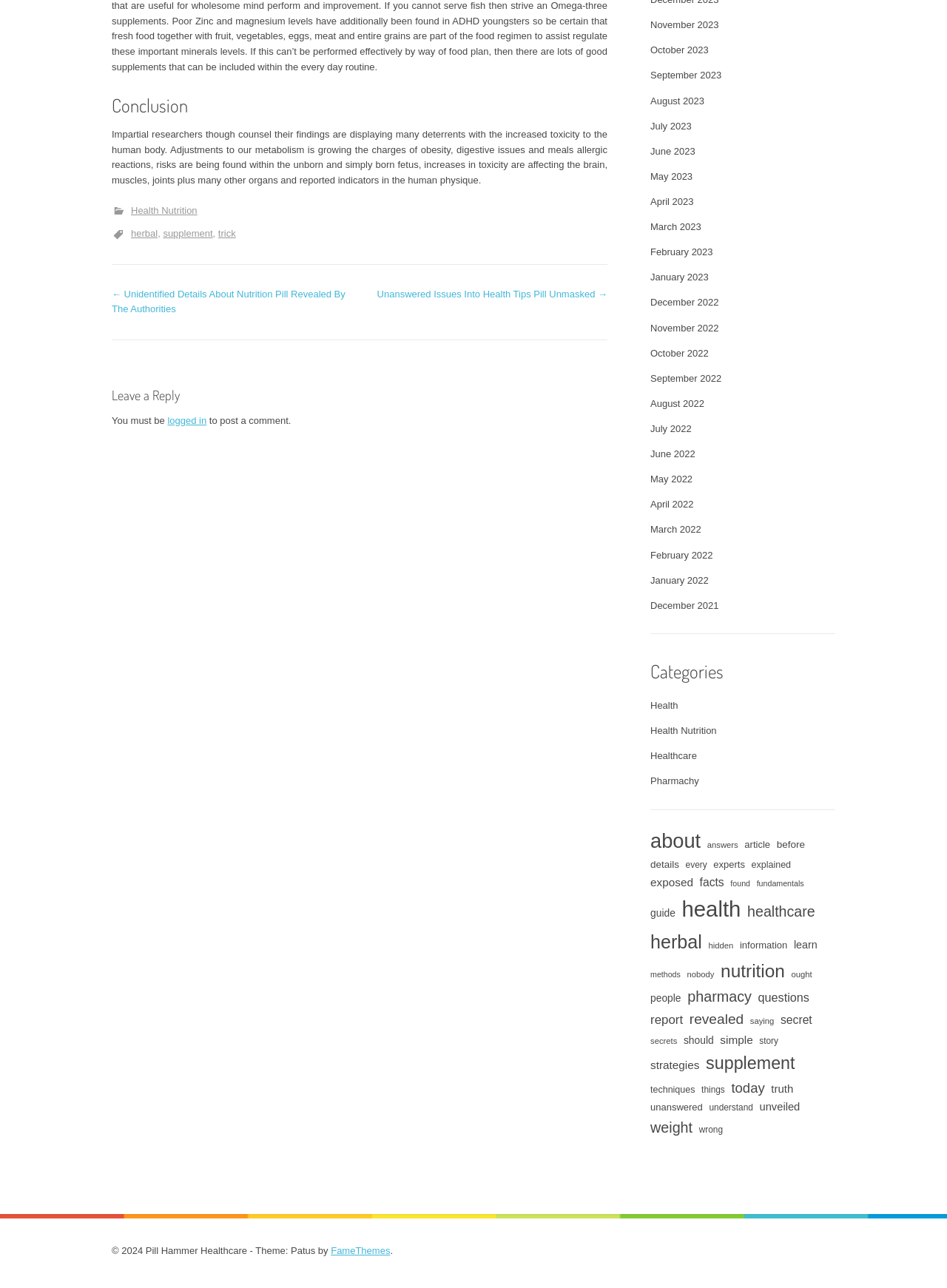Determine the bounding box coordinates for the region that must be clicked to execute the following instruction: "Click on 'Health Nutrition' link".

[0.138, 0.159, 0.208, 0.168]